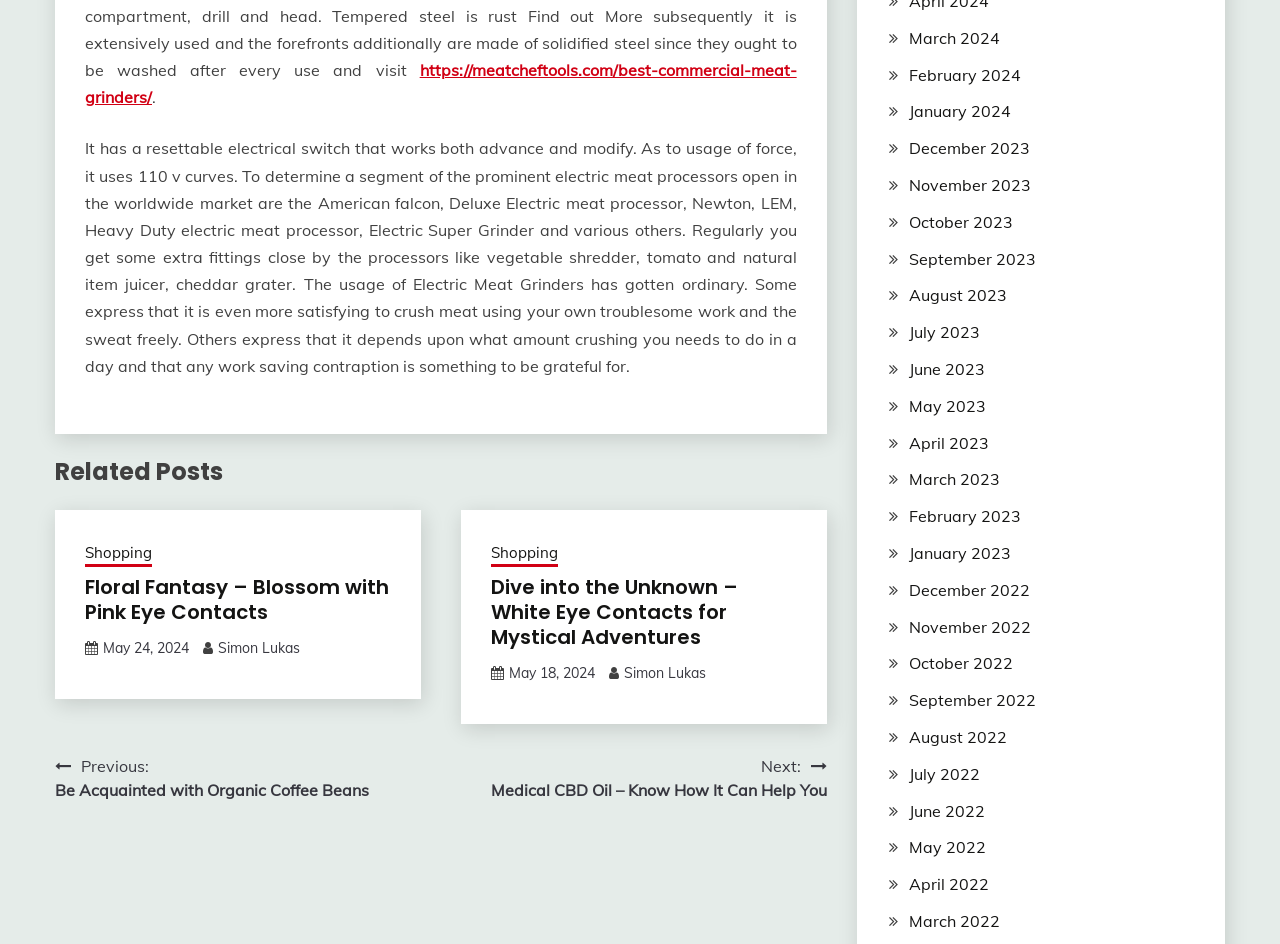Ascertain the bounding box coordinates for the UI element detailed here: "June 2022". The coordinates should be provided as [left, top, right, bottom] with each value being a float between 0 and 1.

[0.71, 0.848, 0.769, 0.869]